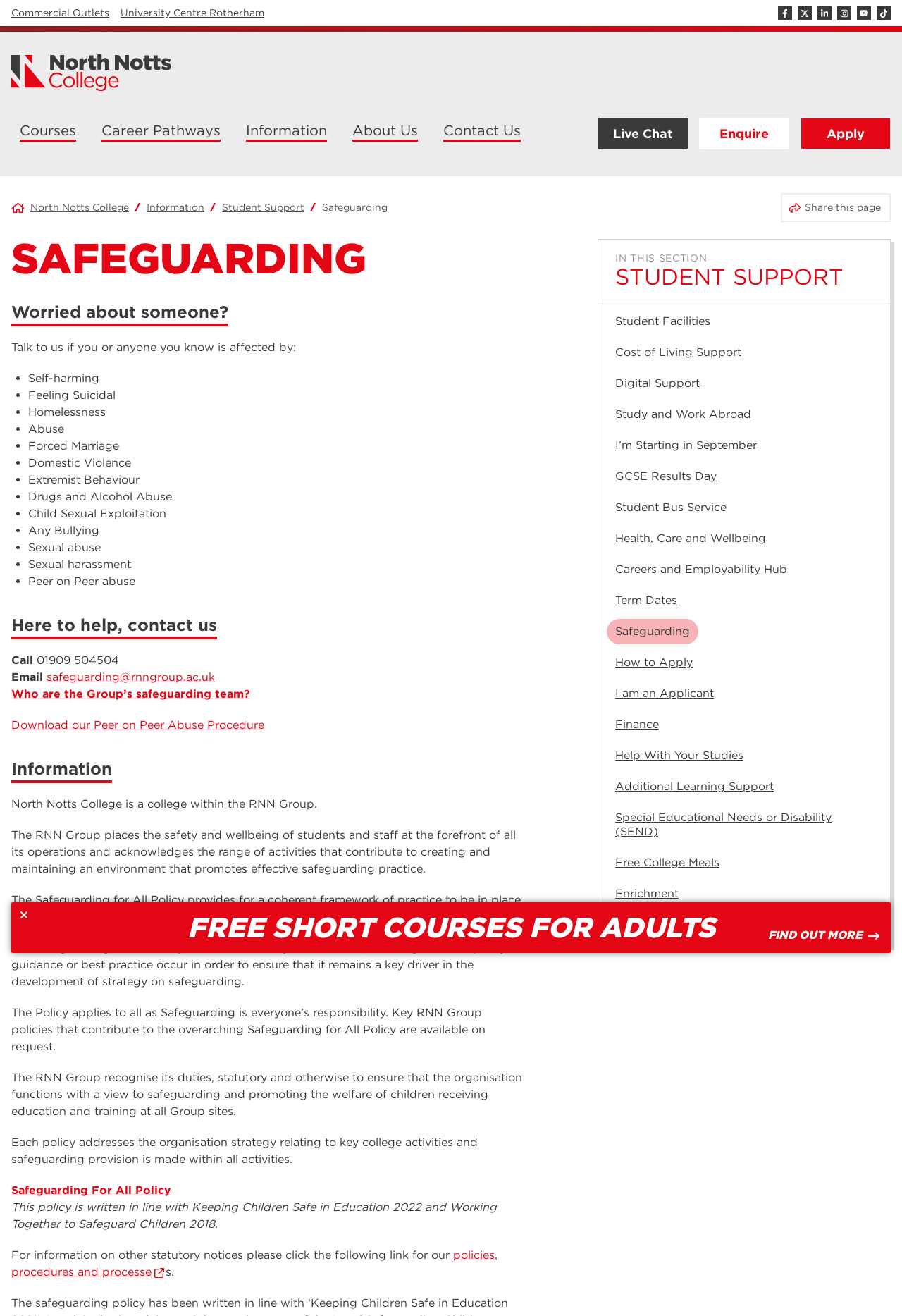Locate the bounding box coordinates of the clickable region necessary to complete the following instruction: "Open the 'University Centre Rotherham' link". Provide the coordinates in the format of four float numbers between 0 and 1, i.e., [left, top, right, bottom].

[0.134, 0.005, 0.293, 0.014]